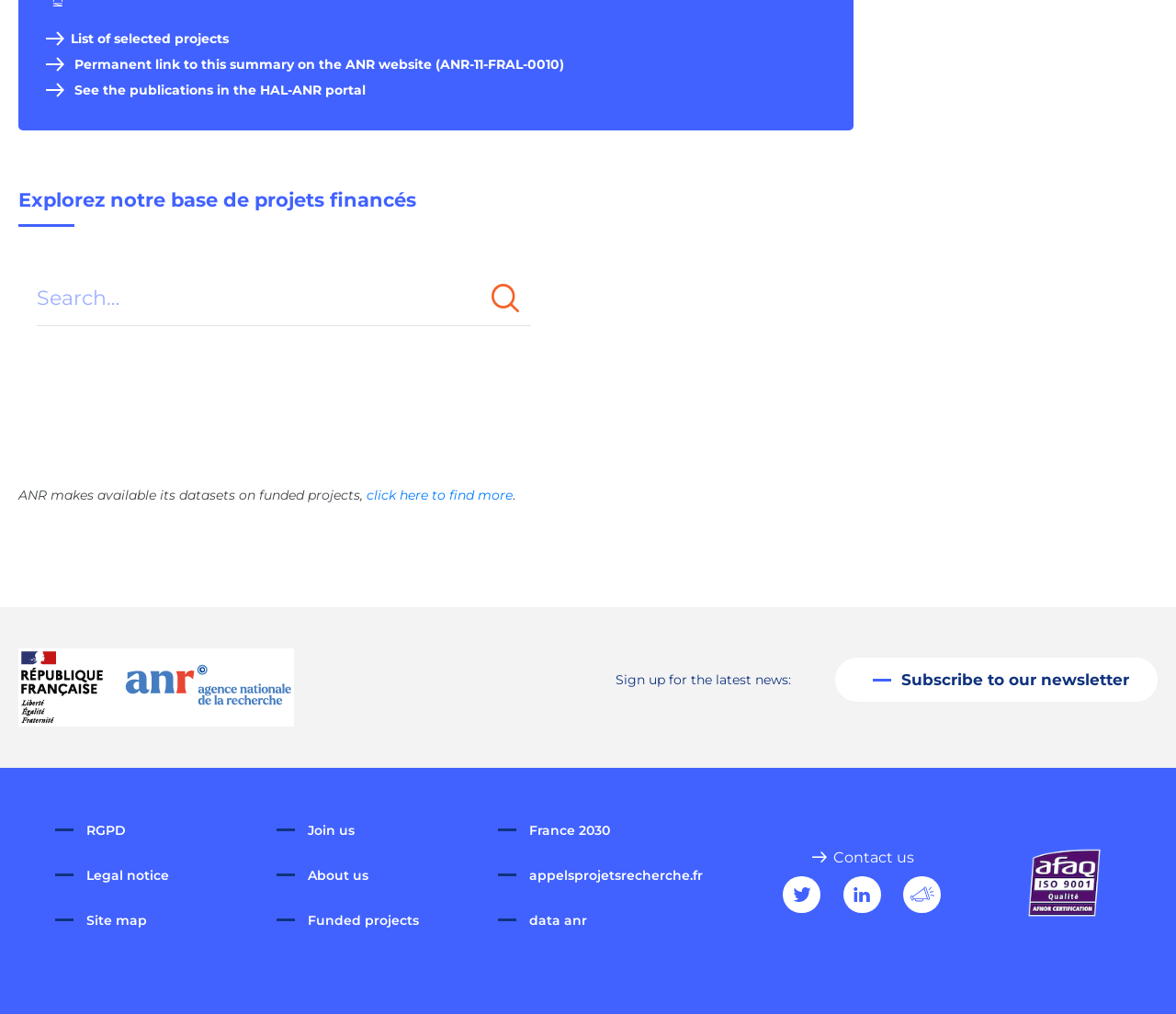Please identify the bounding box coordinates of the element I need to click to follow this instruction: "Contact us".

[0.688, 0.837, 0.778, 0.854]